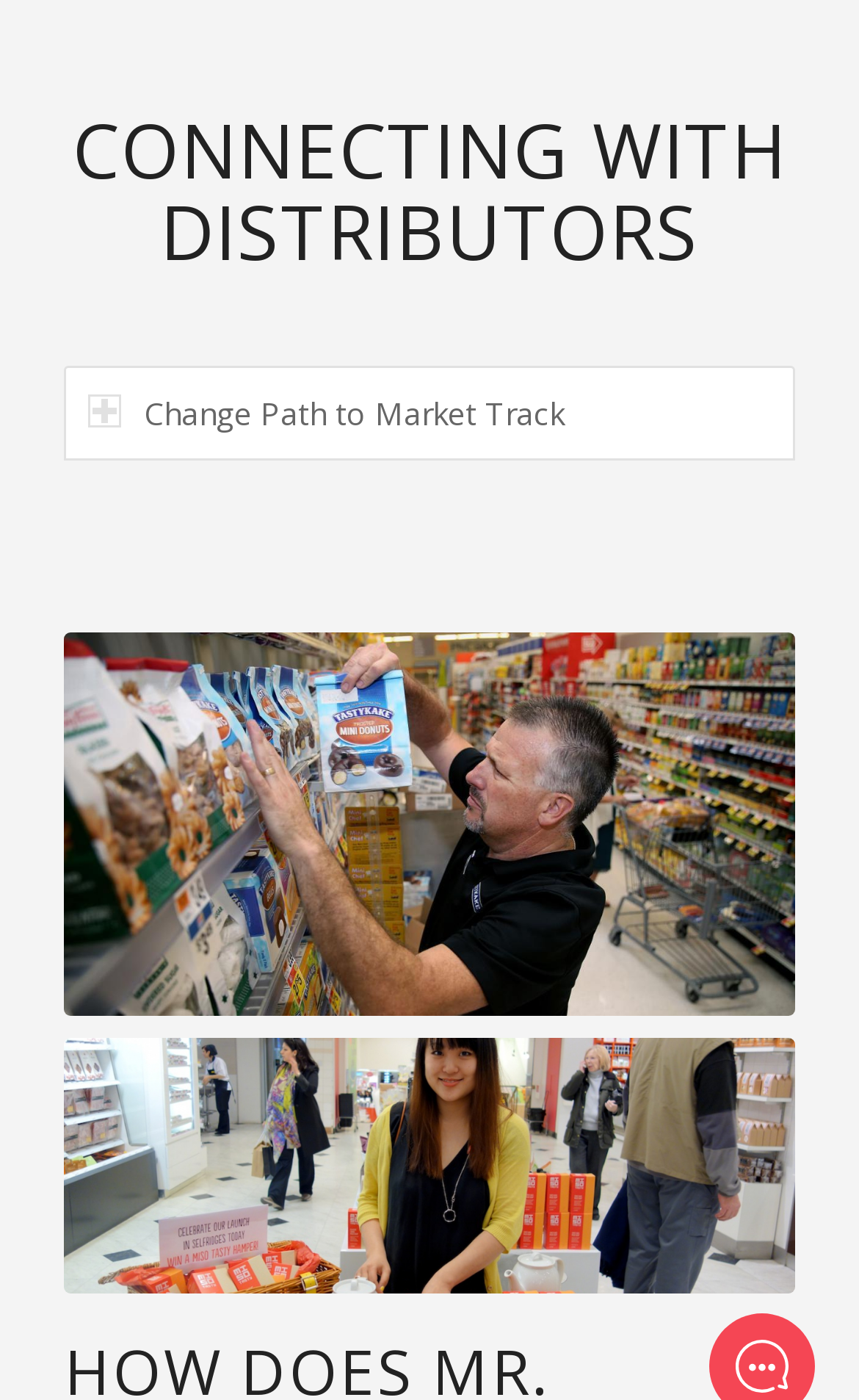Identify and provide the main heading of the webpage.

CONNECTING WITH DISTRIBUTORS